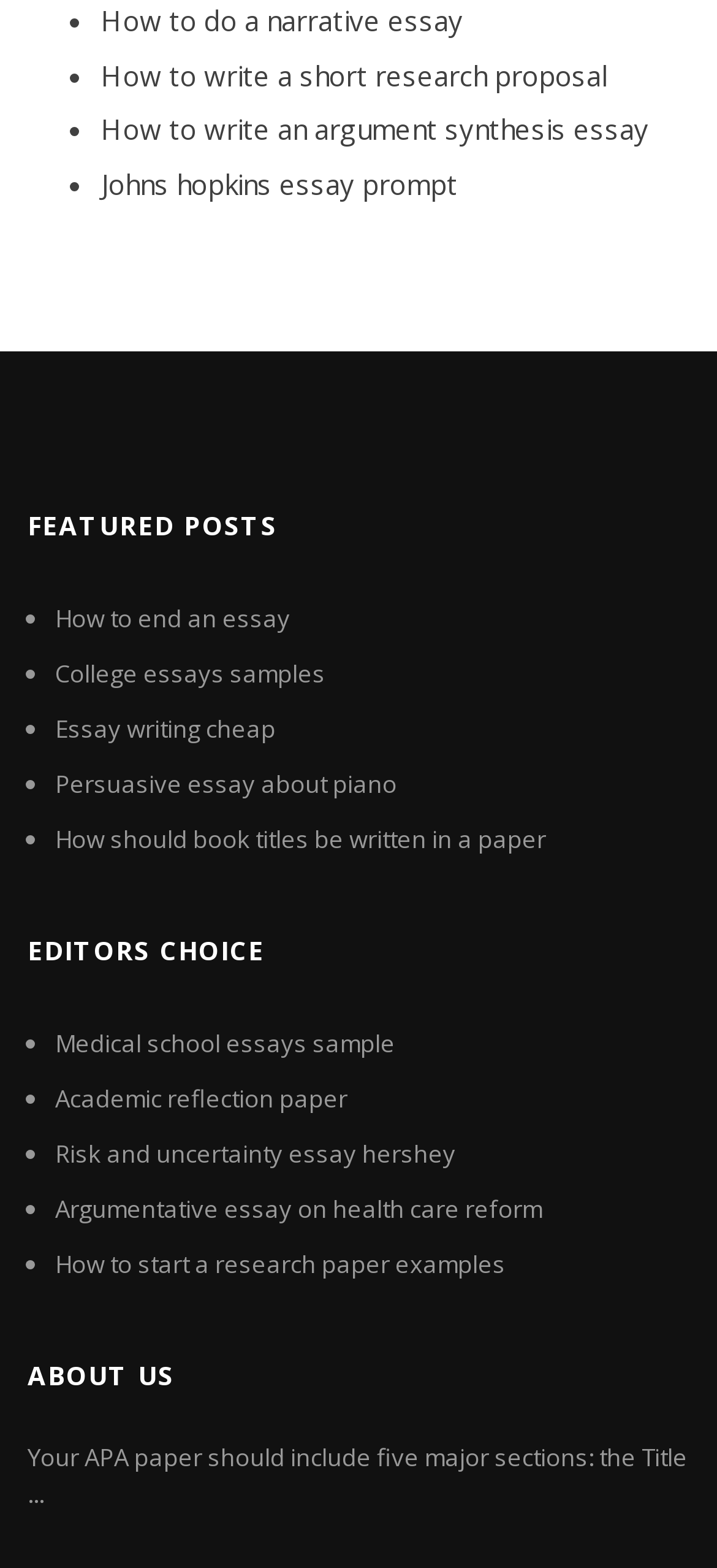What is the first featured post?
Give a single word or phrase as your answer by examining the image.

How to do a narrative essay